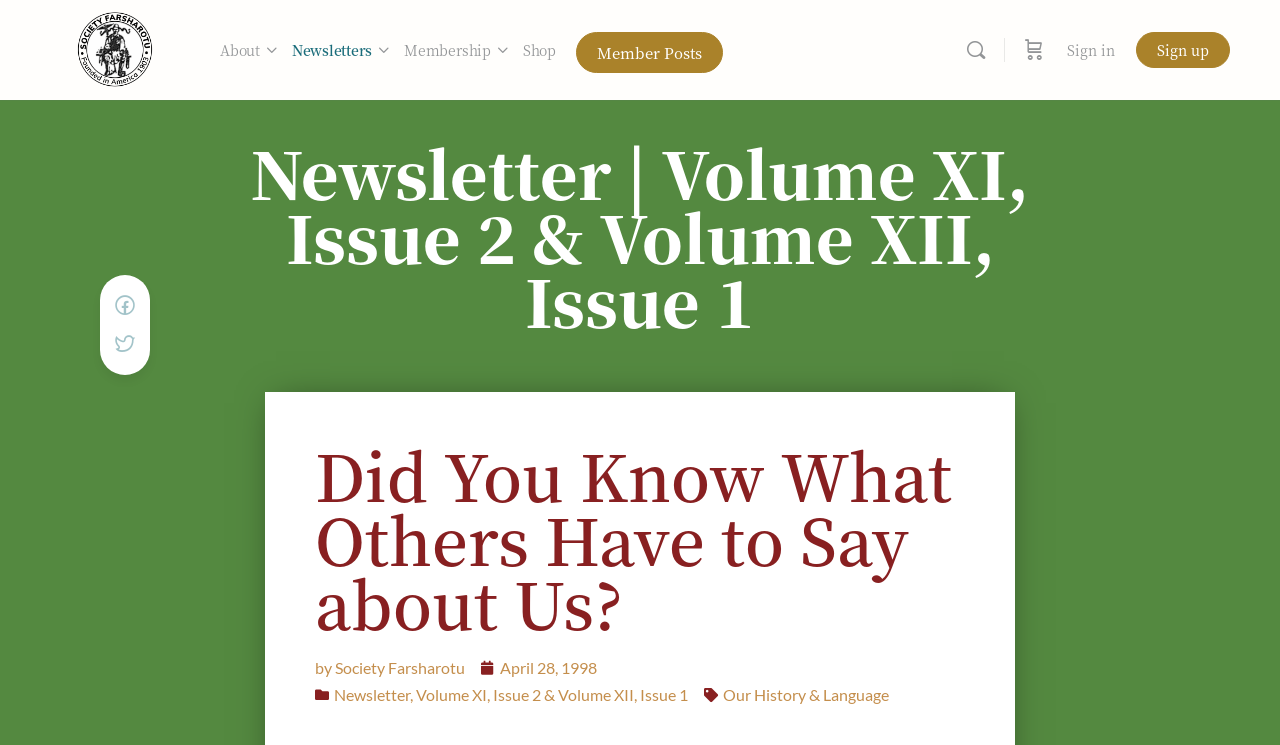Provide a single word or phrase to answer the given question: 
What is the title of the newsletter?

Volume XI, Issue 2 & Volume XII, Issue 1